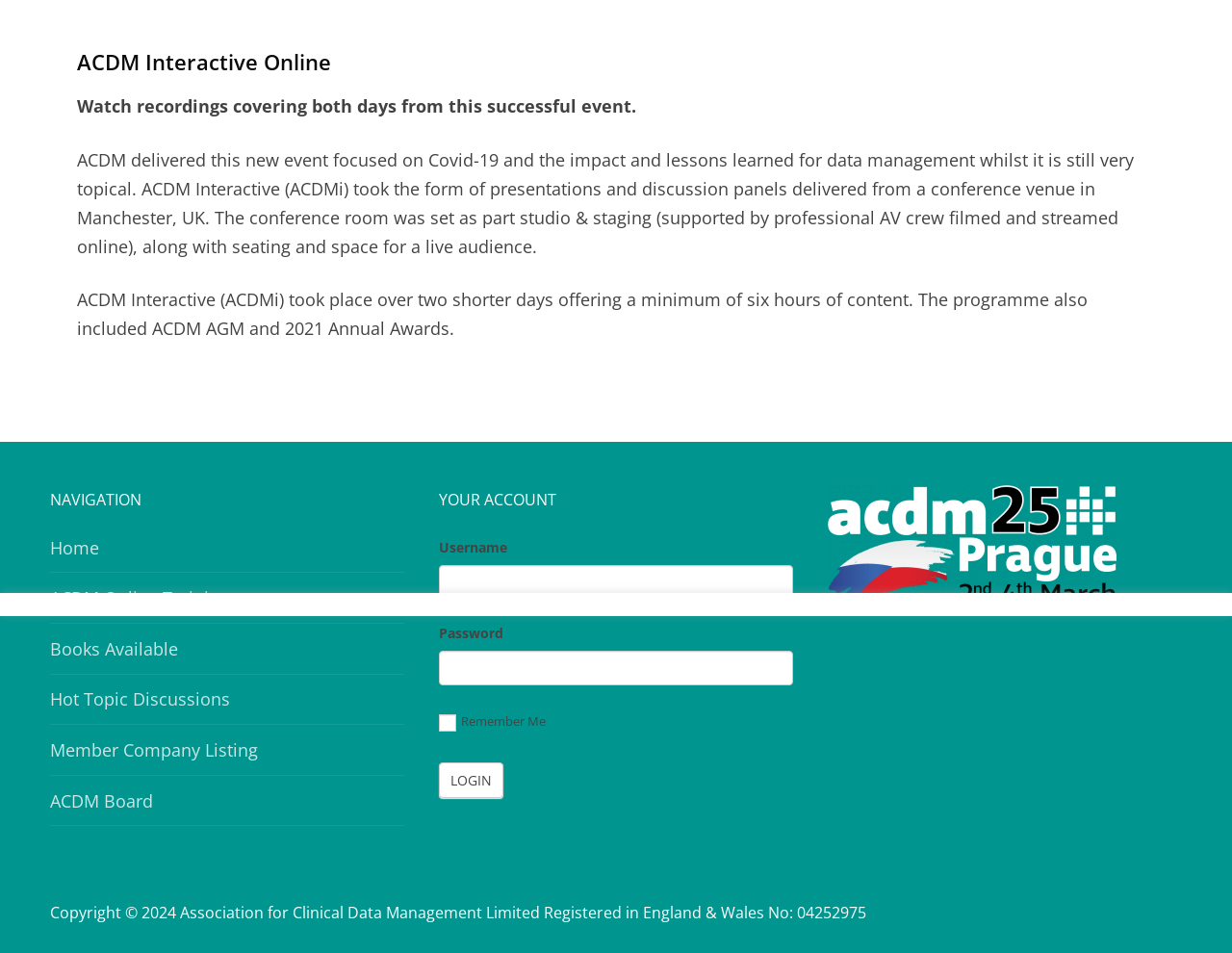Determine the bounding box coordinates for the UI element matching this description: "Home".

[0.041, 0.559, 0.328, 0.601]